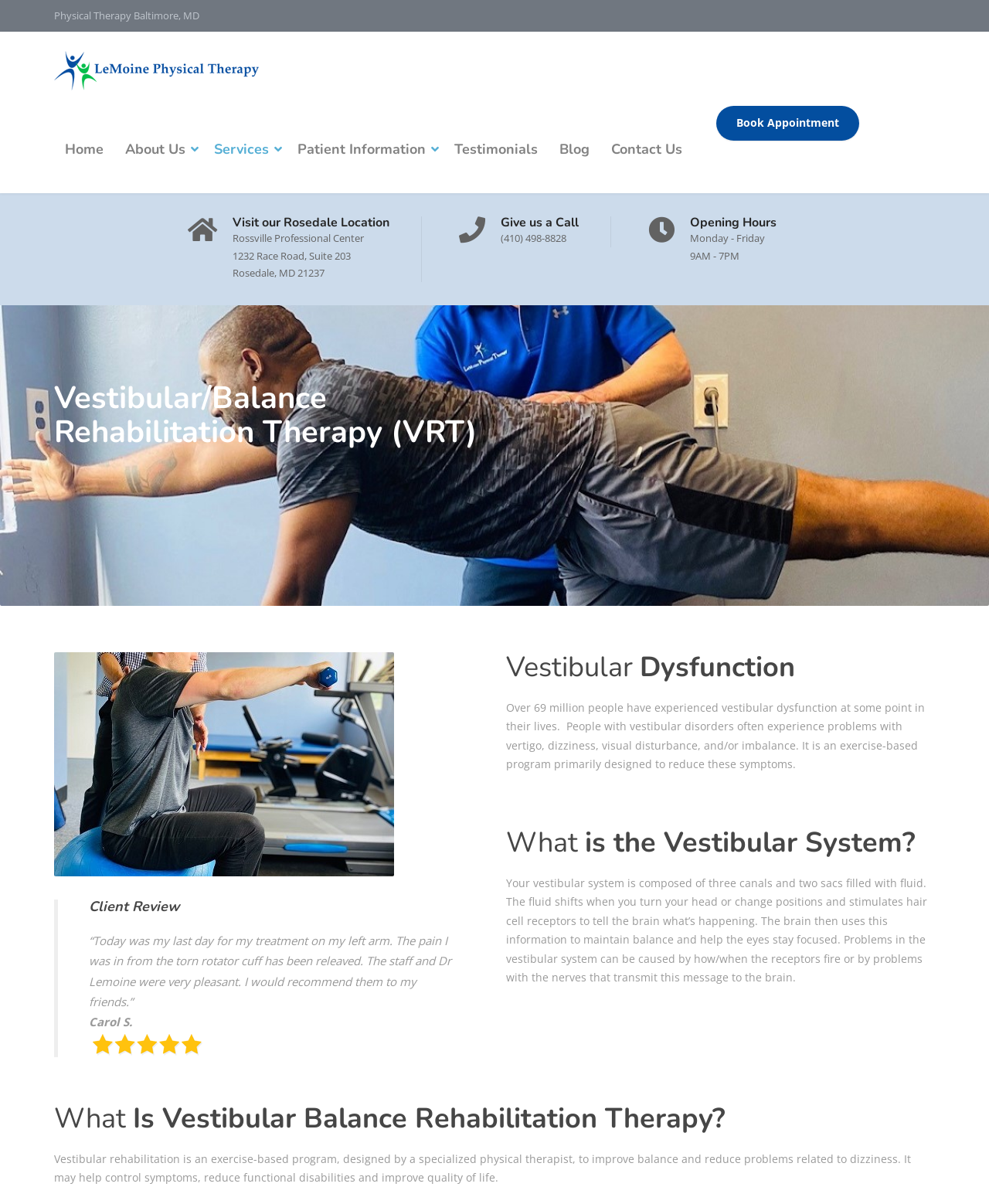What is the phone number to call for an appointment?
Please use the image to provide an in-depth answer to the question.

I found the answer by looking at the link element with the text '(410) 498-8828' which is located under the 'Give us a Call' heading, indicating that it is the phone number to call for an appointment.